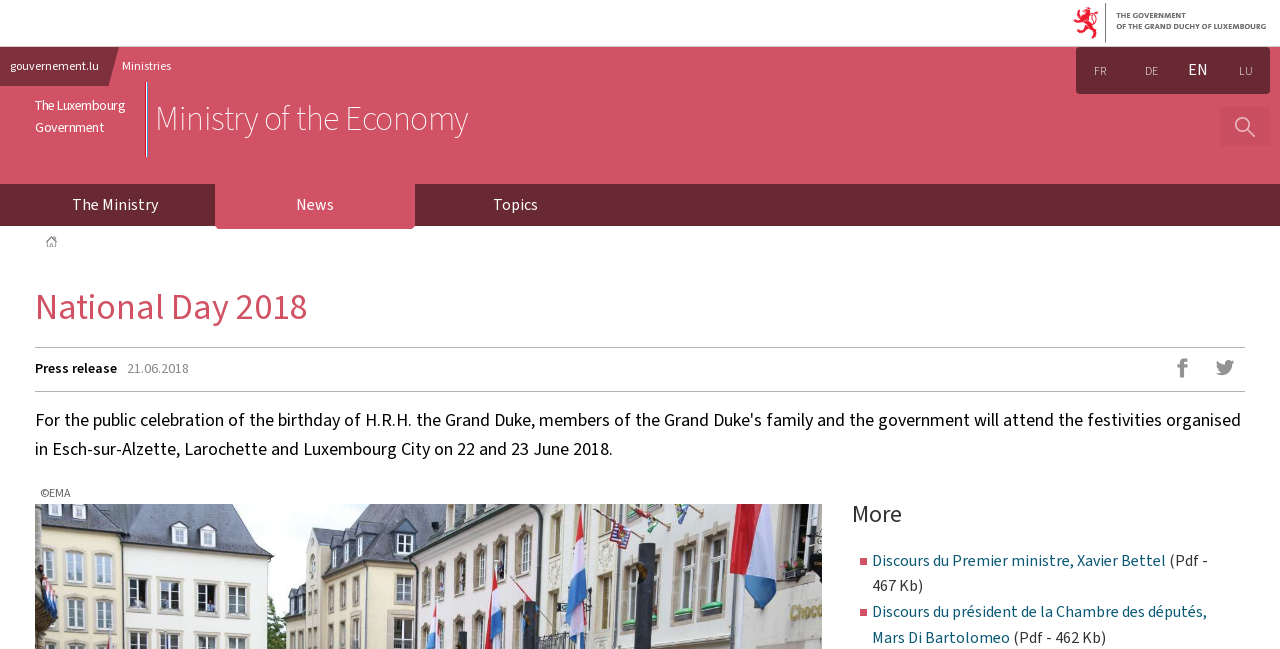Locate the bounding box coordinates of the segment that needs to be clicked to meet this instruction: "Search for something".

[0.953, 0.165, 0.992, 0.225]